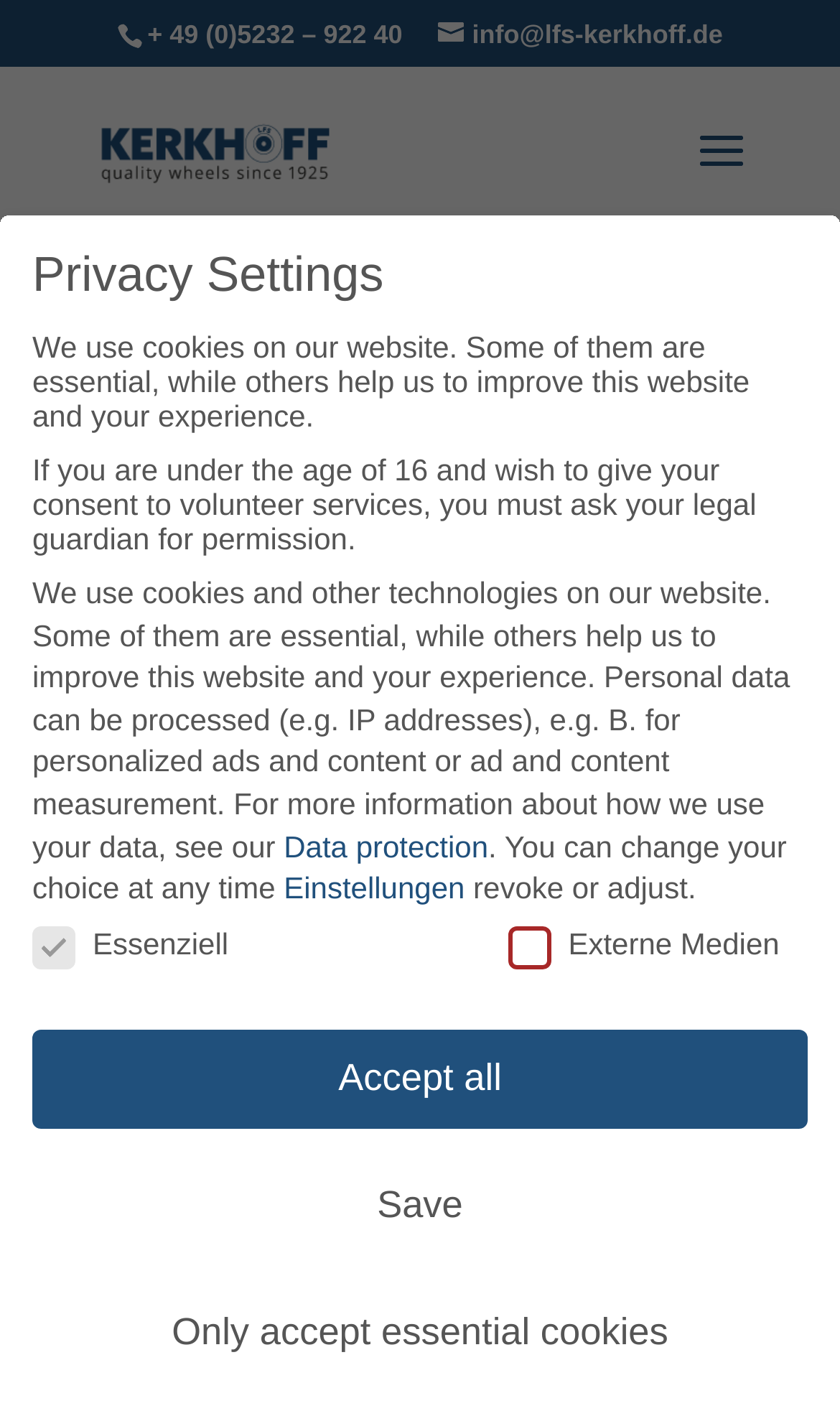Given the description "parent_node: Email * aria-describedby="email-notes" name="email"", provide the bounding box coordinates of the corresponding UI element.

None